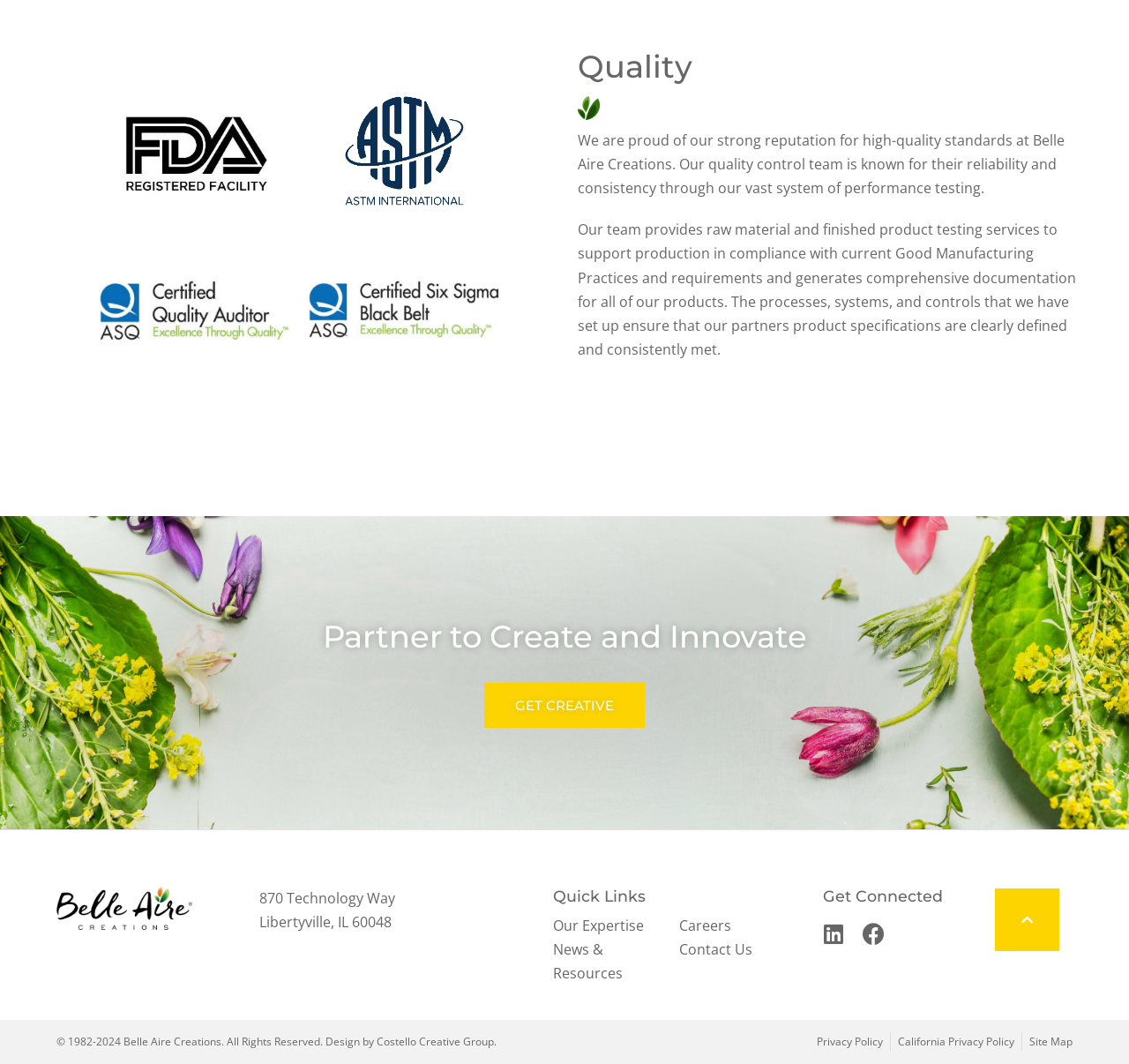What is the company's reputation known for?
Based on the image, answer the question in a detailed manner.

Based on the StaticText element with the text 'We are proud of our strong reputation for high-quality standards at Belle Aire Creations.', it is clear that the company's reputation is known for high-quality standards.